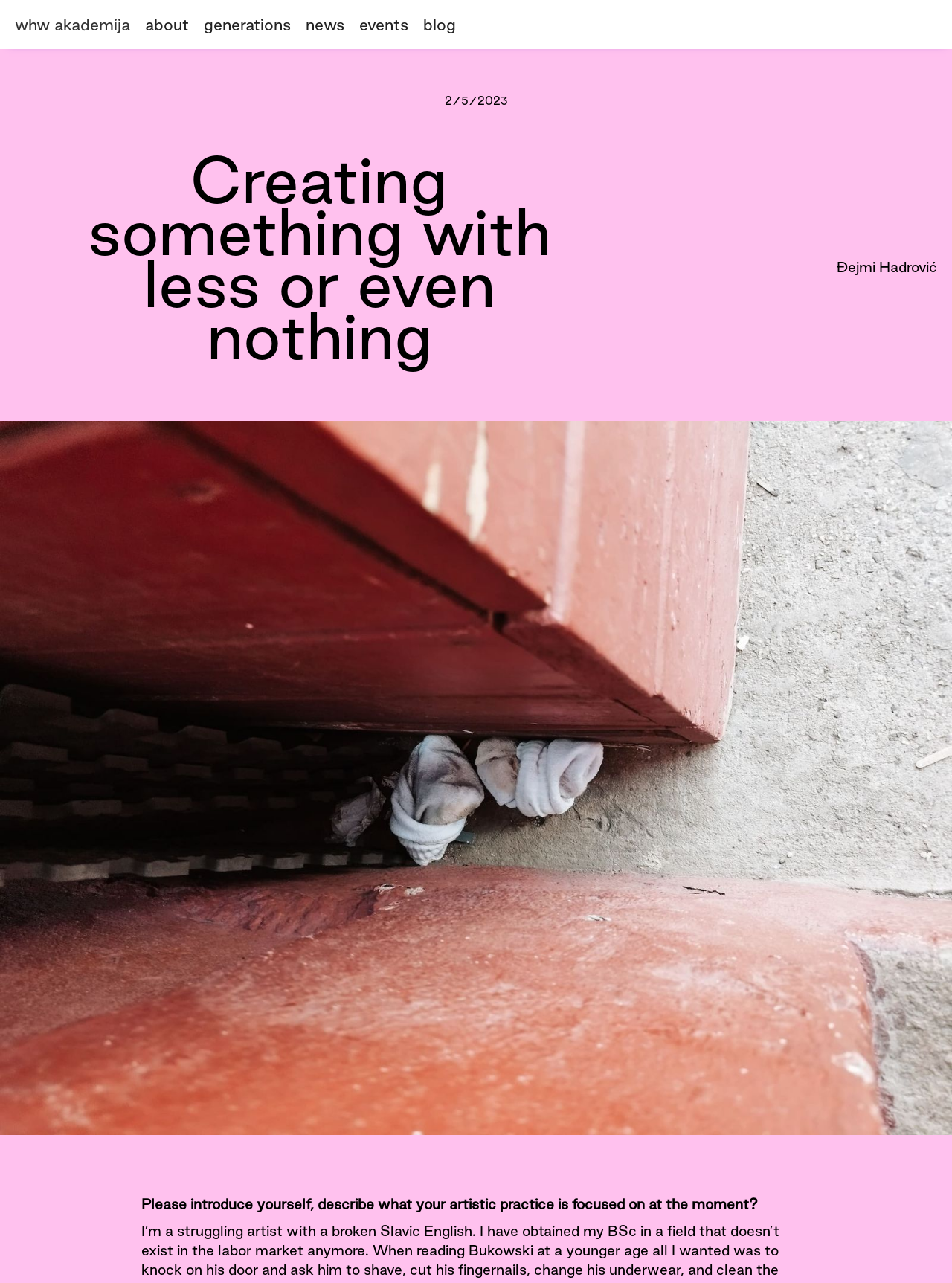What is the topic of the artistic practice mentioned on the webpage?
Using the information from the image, answer the question thoroughly.

I found the question being asked on the webpage, 'Please introduce yourself, describe what your artistic practice is focused on at the moment?', but the answer is not provided on the webpage, so I couldn't determine the specific topic of the artistic practice.